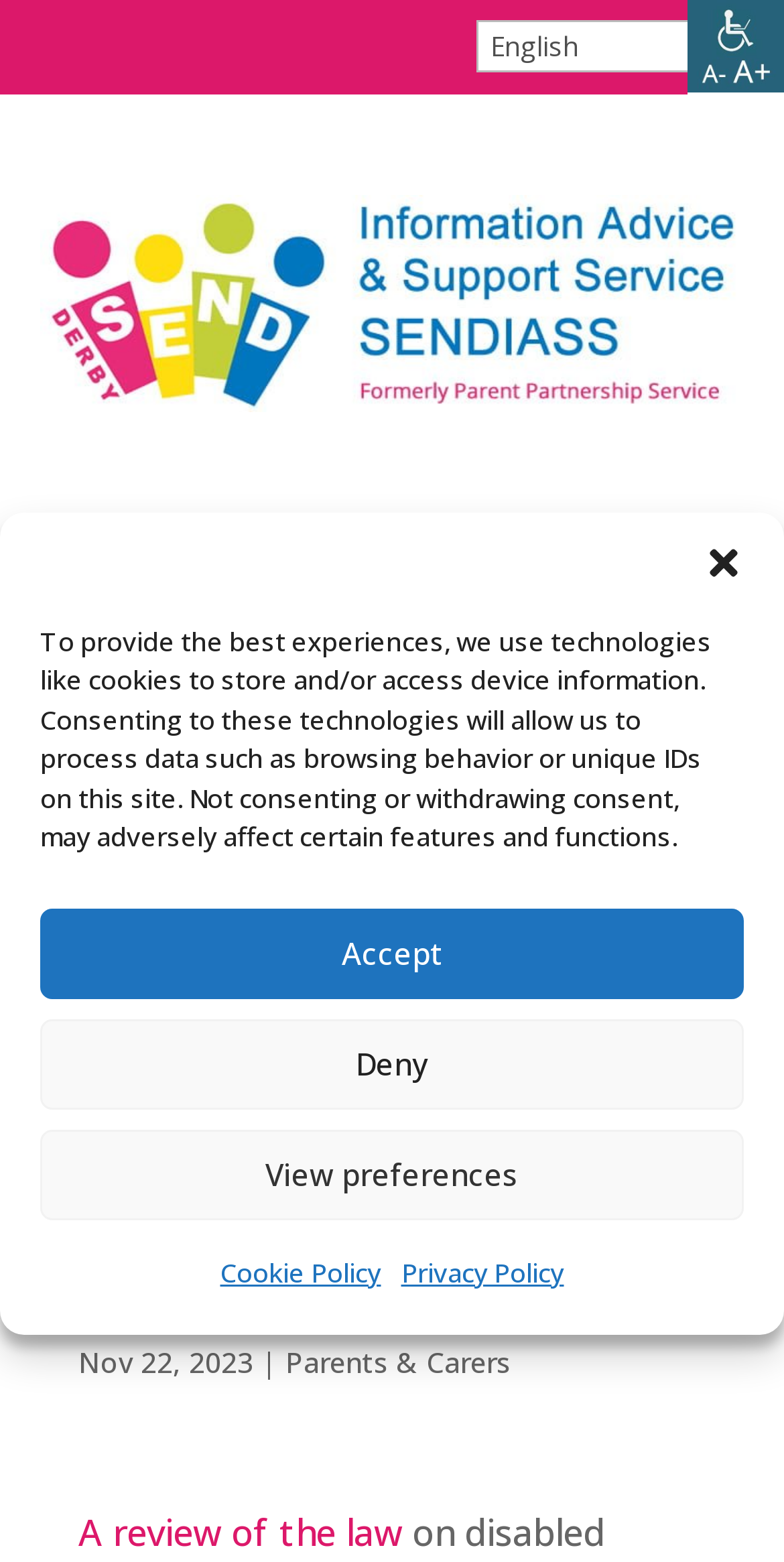Specify the bounding box coordinates for the region that must be clicked to perform the given instruction: "Open Accessibility Helper sidebar".

[0.877, 0.0, 1.0, 0.062]